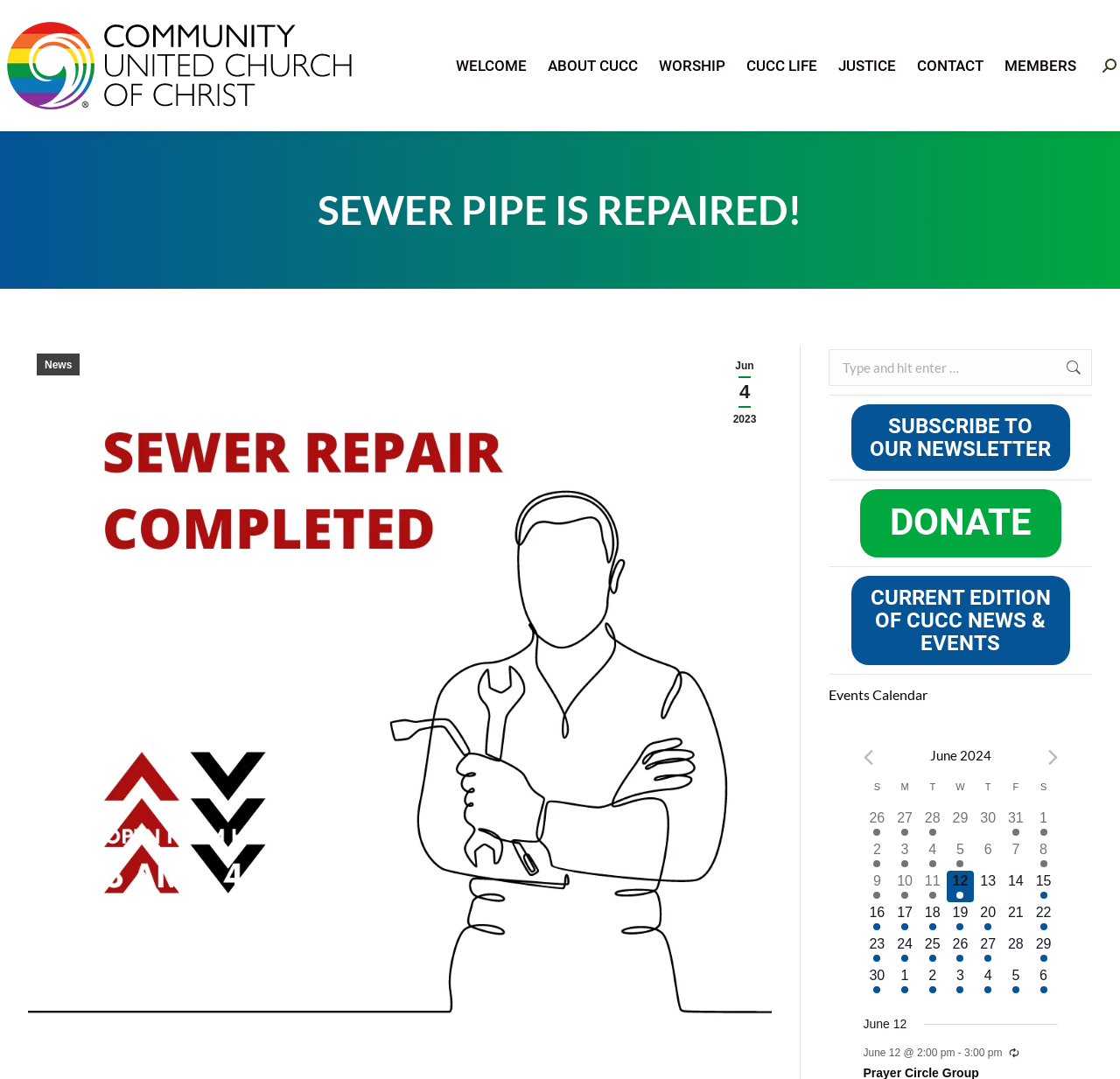Provide a short answer using a single word or phrase for the following question: 
What is the format of the calendar?

Grid format